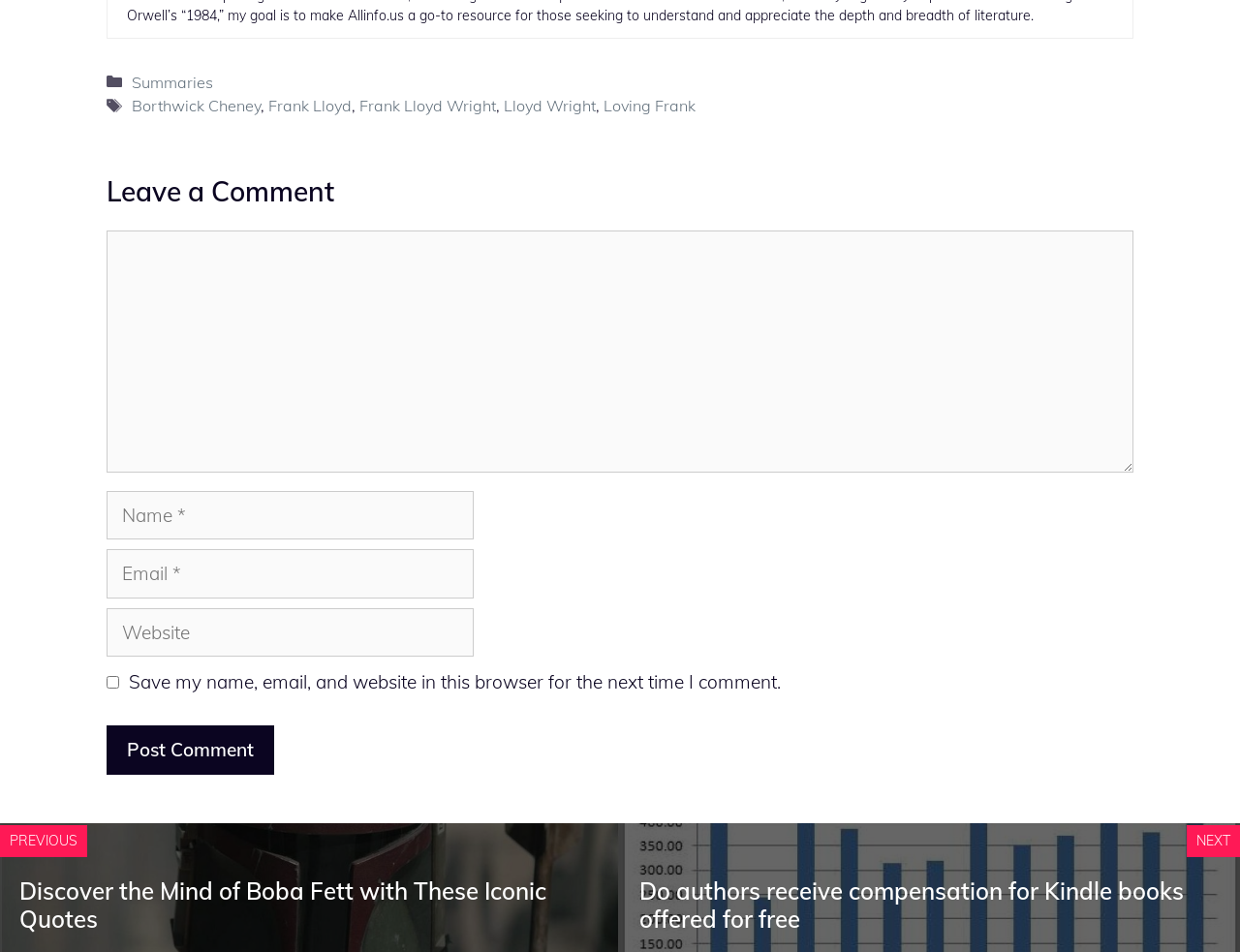How many headings are on the webpage?
Answer the question with a single word or phrase, referring to the image.

3